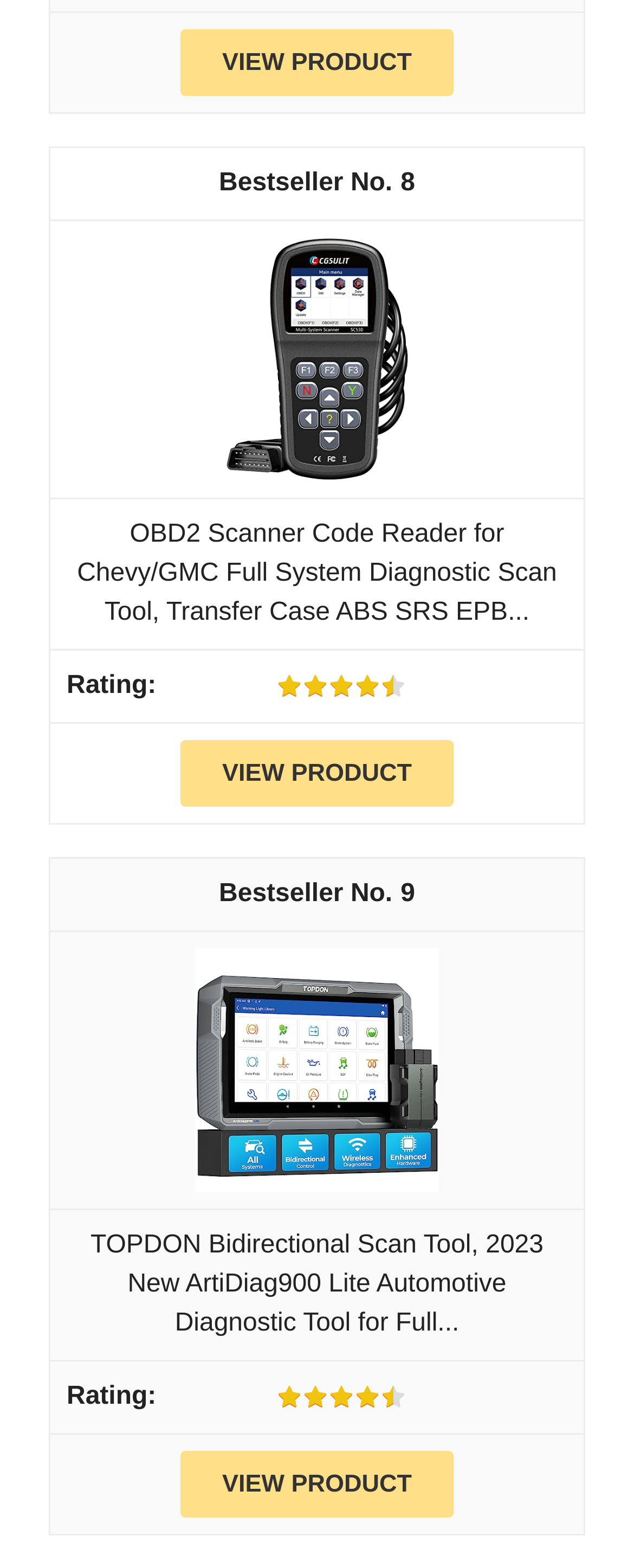Find the bounding box coordinates of the clickable region needed to perform the following instruction: "View product details". The coordinates should be provided as four float numbers between 0 and 1, i.e., [left, top, right, bottom].

[0.284, 0.925, 0.716, 0.968]